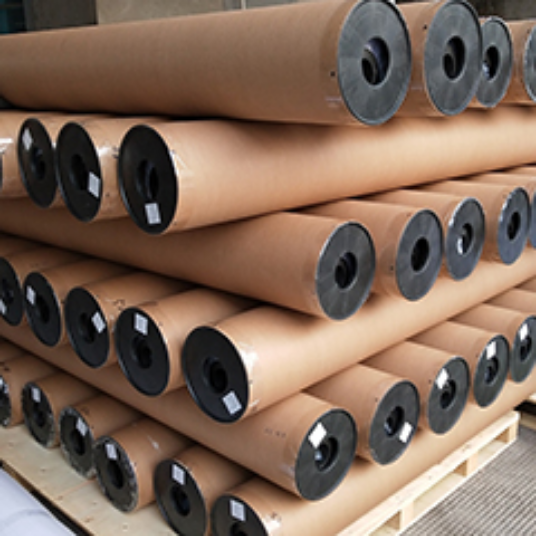Generate a detailed caption that describes the image.

The image showcases a stacked array of rolls of fabric, specifically highlighting the material used in dye sublimation printing. Each roll is encased in a brown paper cover, with visible black ends, suggesting industrial-grade supplies ready for various printing applications. This particular fabric, referred to as "Sublimation Polyester Fabric," is designed for high-quality printing solutions, including tent covers and display banners, offering both durability and vibrant color representations. The neatly arranged rolls indicate organized storage, emphasizing the fabric's readiness for commercial use in creating visually striking products.